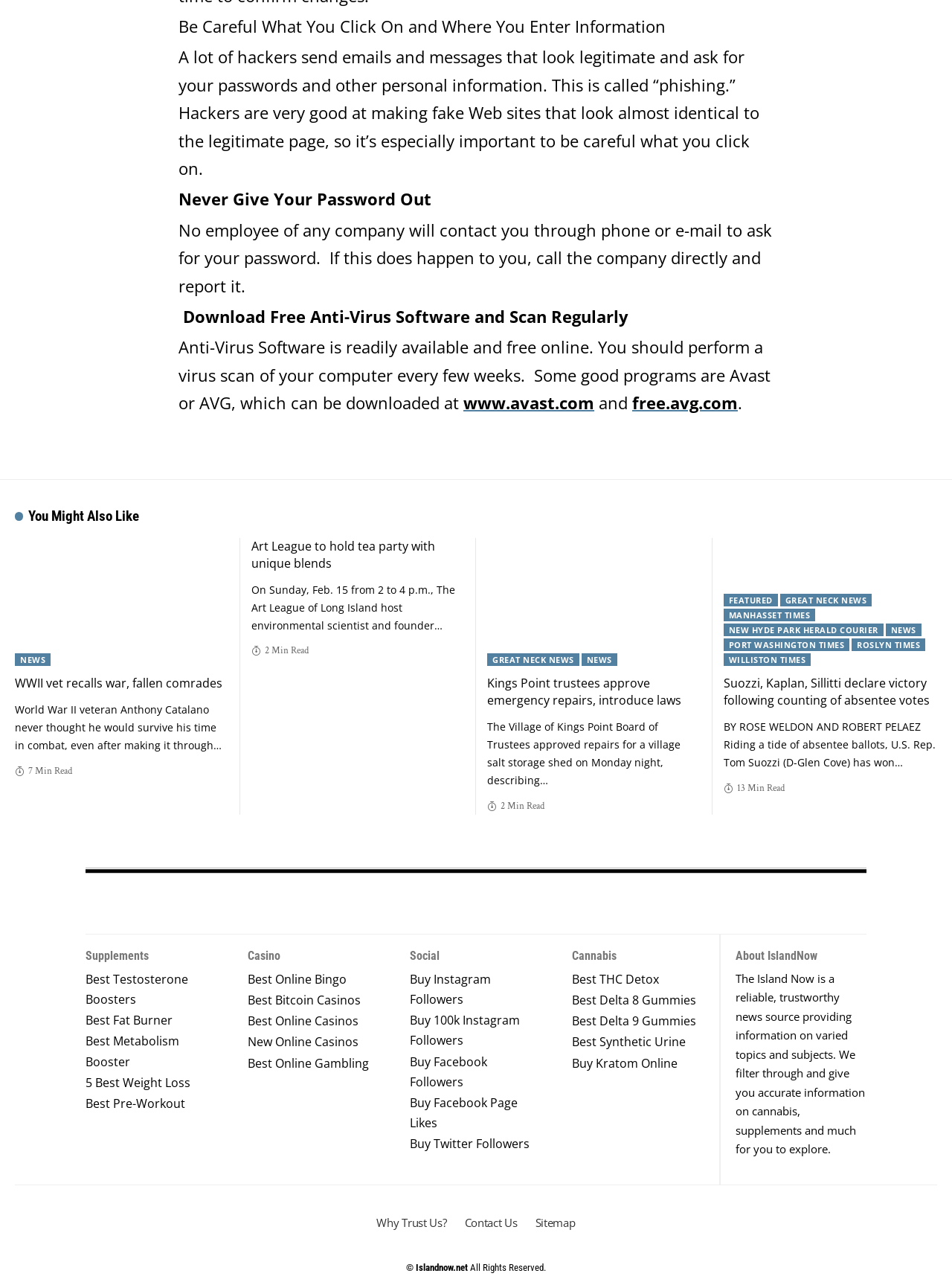Please provide a brief answer to the following inquiry using a single word or phrase:
What is the website's name?

The Island Now